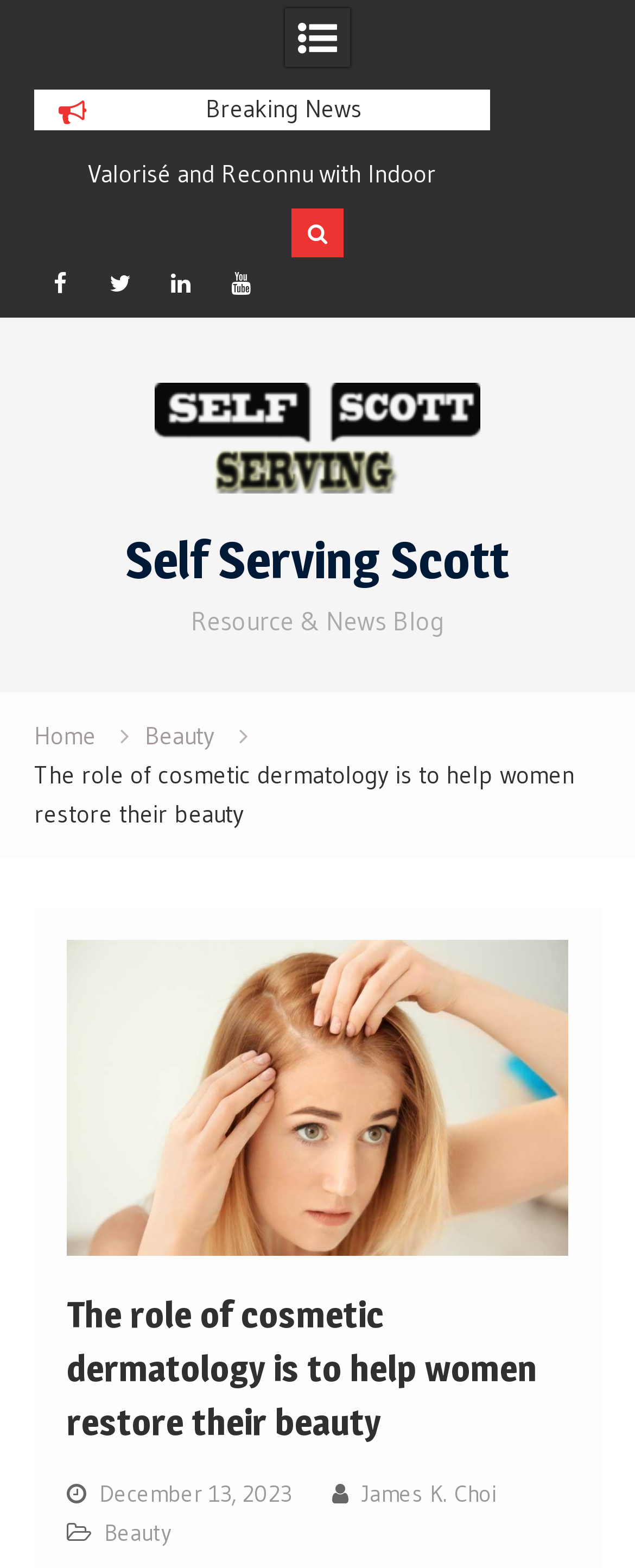Specify the bounding box coordinates of the element's area that should be clicked to execute the given instruction: "Check the latest news". The coordinates should be four float numbers between 0 and 1, i.e., [left, top, right, bottom].

[0.324, 0.059, 0.57, 0.079]